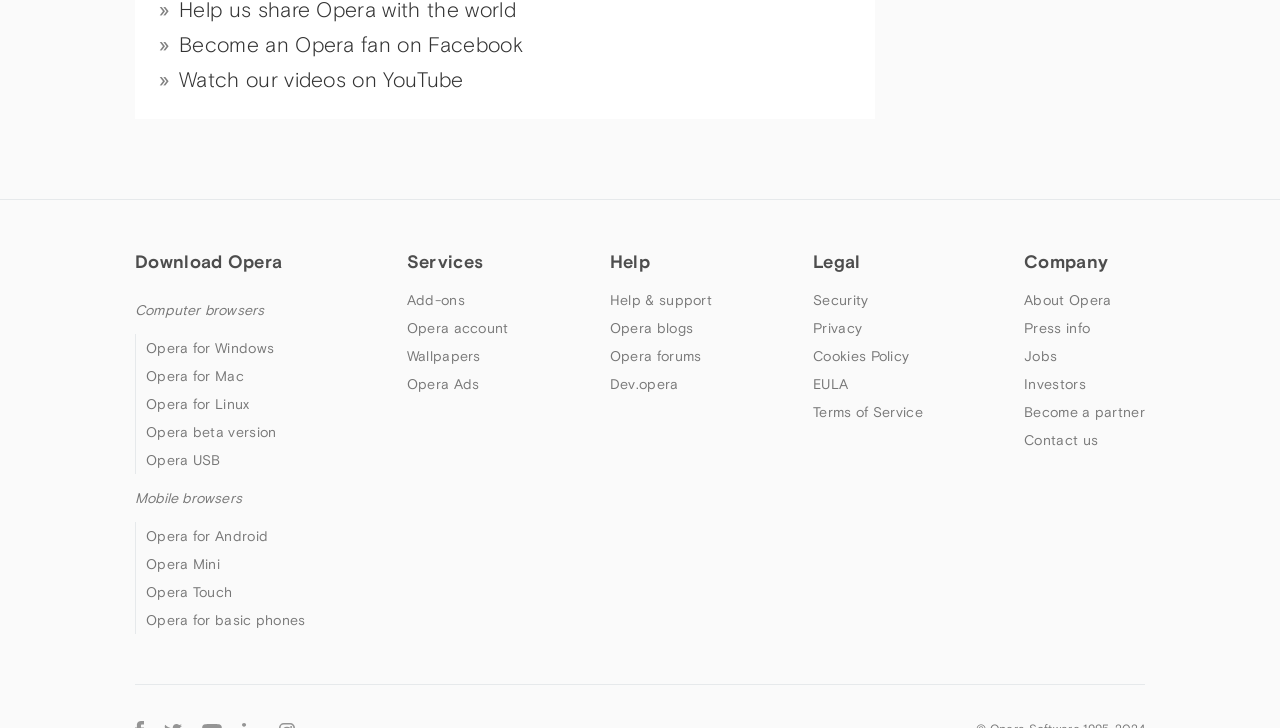What is the last section on the webpage?
Provide a well-explained and detailed answer to the question.

The last section on the webpage is 'Company', which includes links to information about Opera, such as 'About Opera', 'Press info', and 'Jobs'.